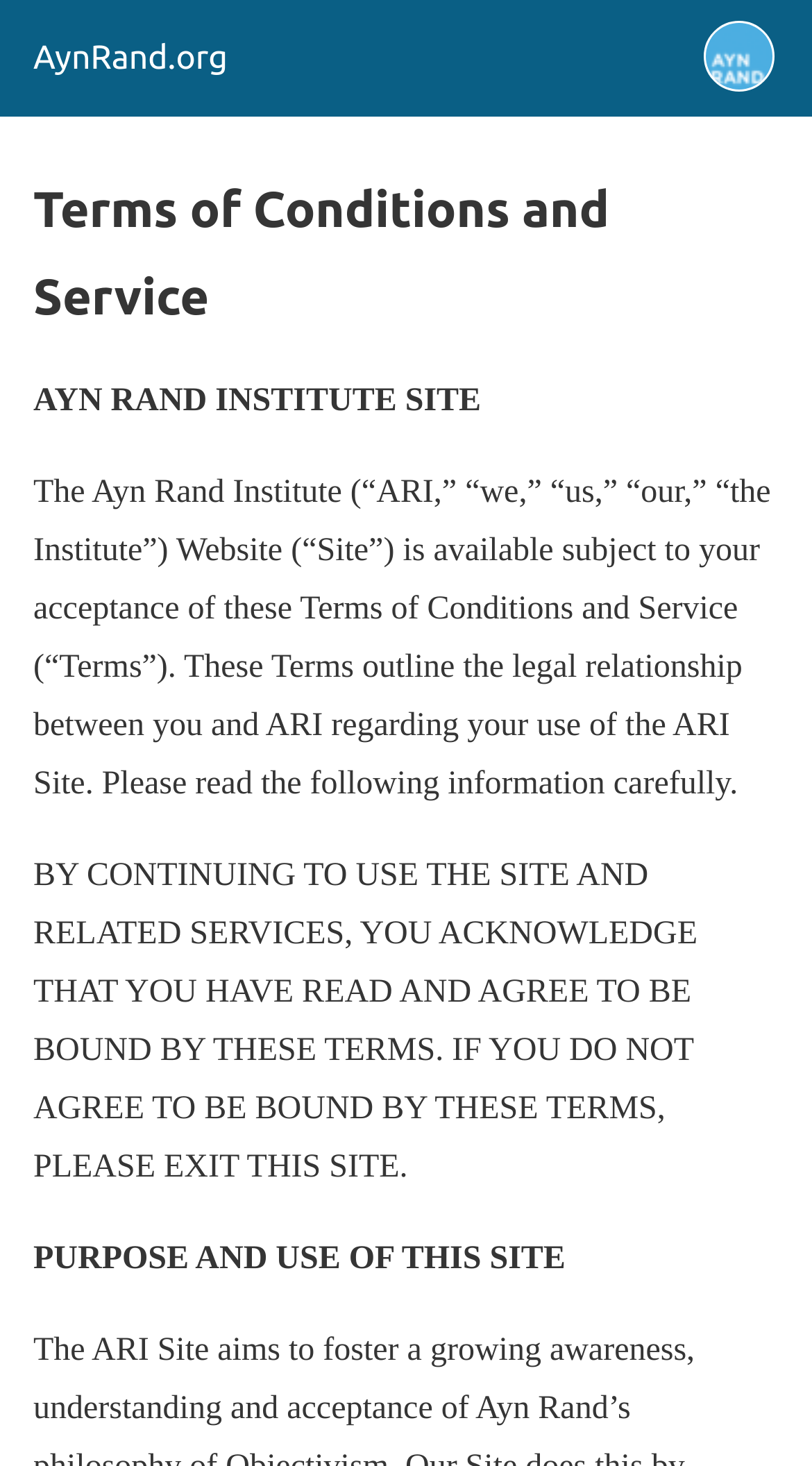Explain in detail what you observe on this webpage.

The webpage is about the Terms of Conditions and Service of the Ayn Rand Institute website. At the top left corner, there is a site icon link with an image of the site icon. Below the site icon, there is a header section with a heading that reads "Terms of Conditions and Service". 

To the right of the site icon, there is a title "AYN RAND INSTITUTE SITE" in a larger font size. Below the title, there is a paragraph of text that explains the purpose of the Terms of Conditions and Service, outlining the legal relationship between the user and the Ayn Rand Institute regarding the use of the website. 

Further down, there is another paragraph of text that informs users that by continuing to use the site, they acknowledge that they have read and agree to be bound by these Terms, and if they do not agree, they should exit the site. 

At the bottom of the page, there is a section title "PURPOSE AND USE OF THIS SITE".